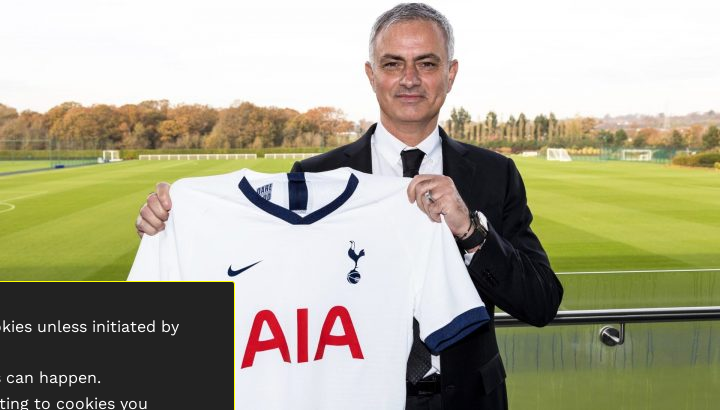Provide a one-word or short-phrase answer to the question:
What is the season depicted in the backdrop?

Autumn